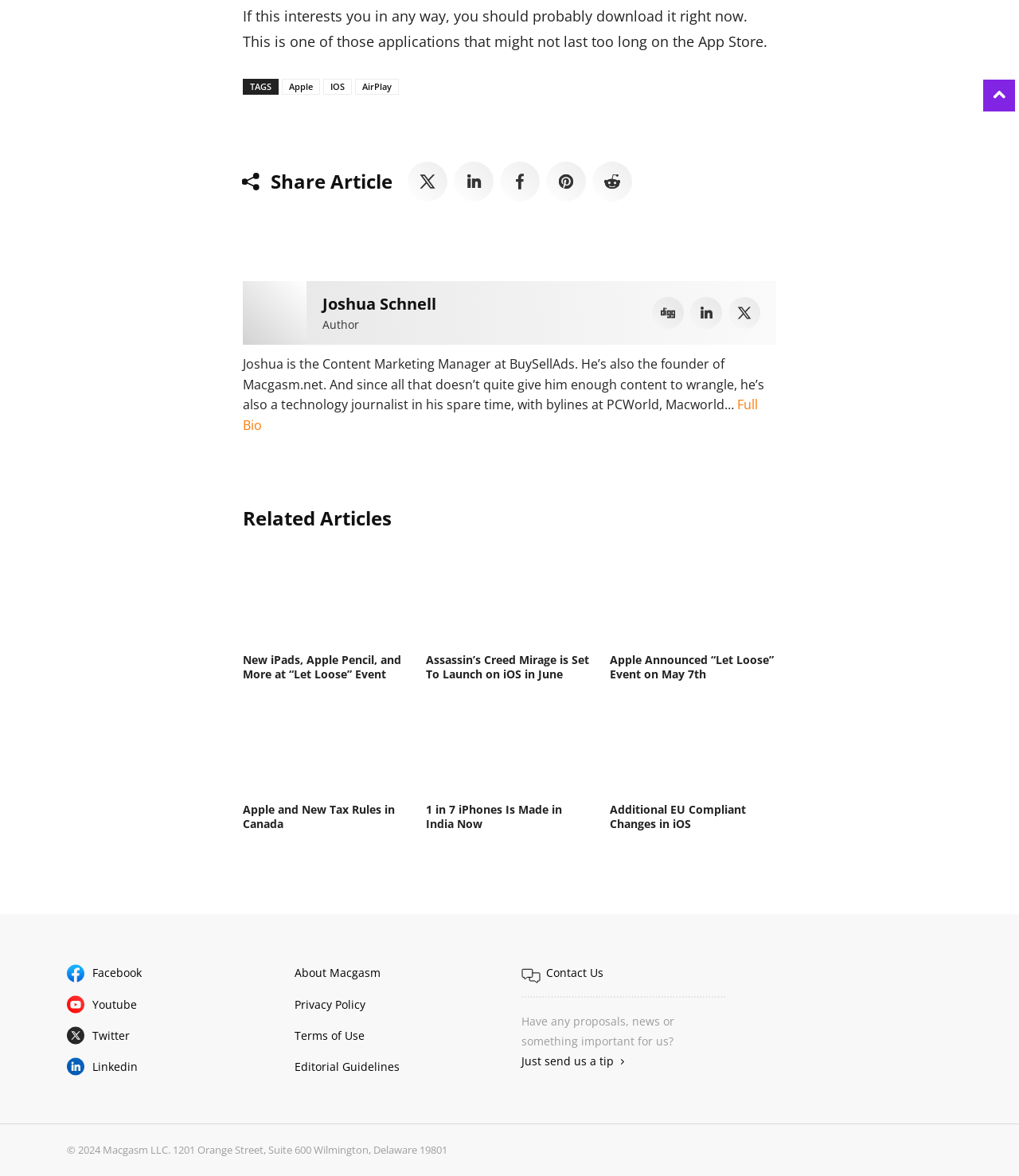Identify the bounding box coordinates of the clickable section necessary to follow the following instruction: "Click on the 'Apple' tag". The coordinates should be presented as four float numbers from 0 to 1, i.e., [left, top, right, bottom].

[0.277, 0.067, 0.314, 0.081]